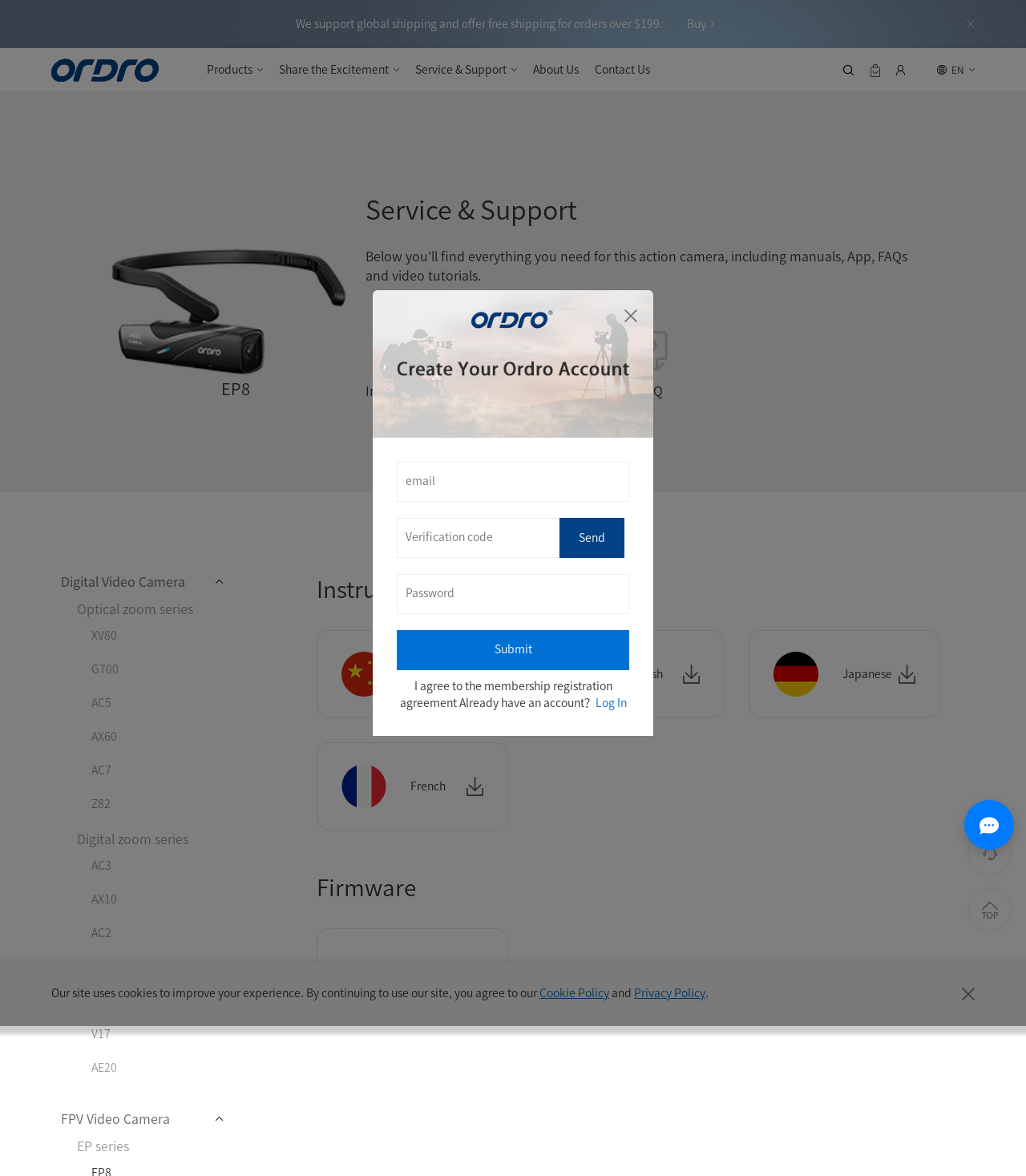Could you determine the bounding box coordinates of the clickable element to complete the instruction: "Click the 'Submit' button"? Provide the coordinates as four float numbers between 0 and 1, i.e., [left, top, right, bottom].

[0.387, 0.536, 0.613, 0.57]